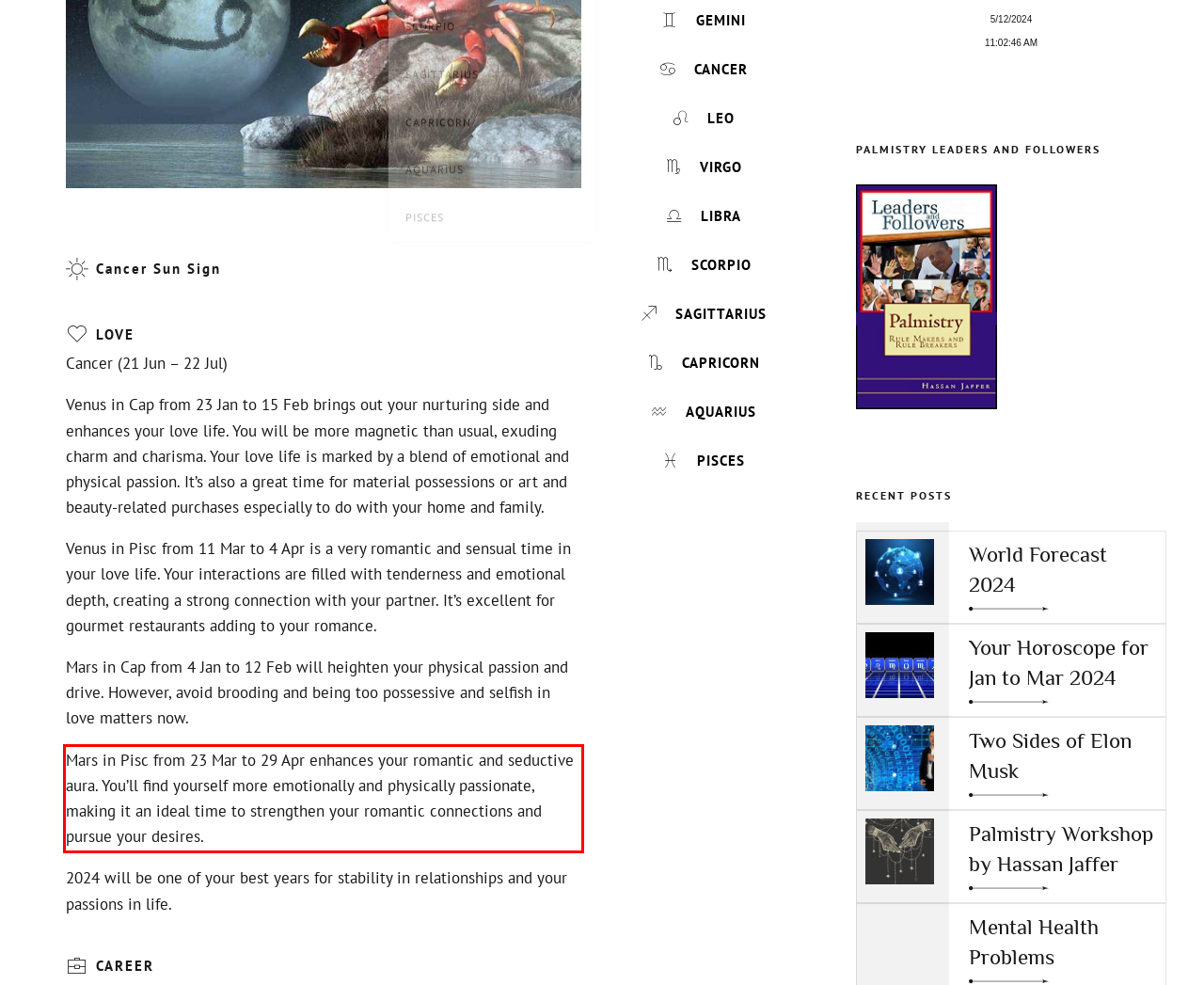You are looking at a screenshot of a webpage with a red rectangle bounding box. Use OCR to identify and extract the text content found inside this red bounding box.

Mars in Pisc from 23 Mar to 29 Apr enhances your romantic and seductive aura. You’ll find yourself more emotionally and physically passionate, making it an ideal time to strengthen your romantic connections and pursue your desires.